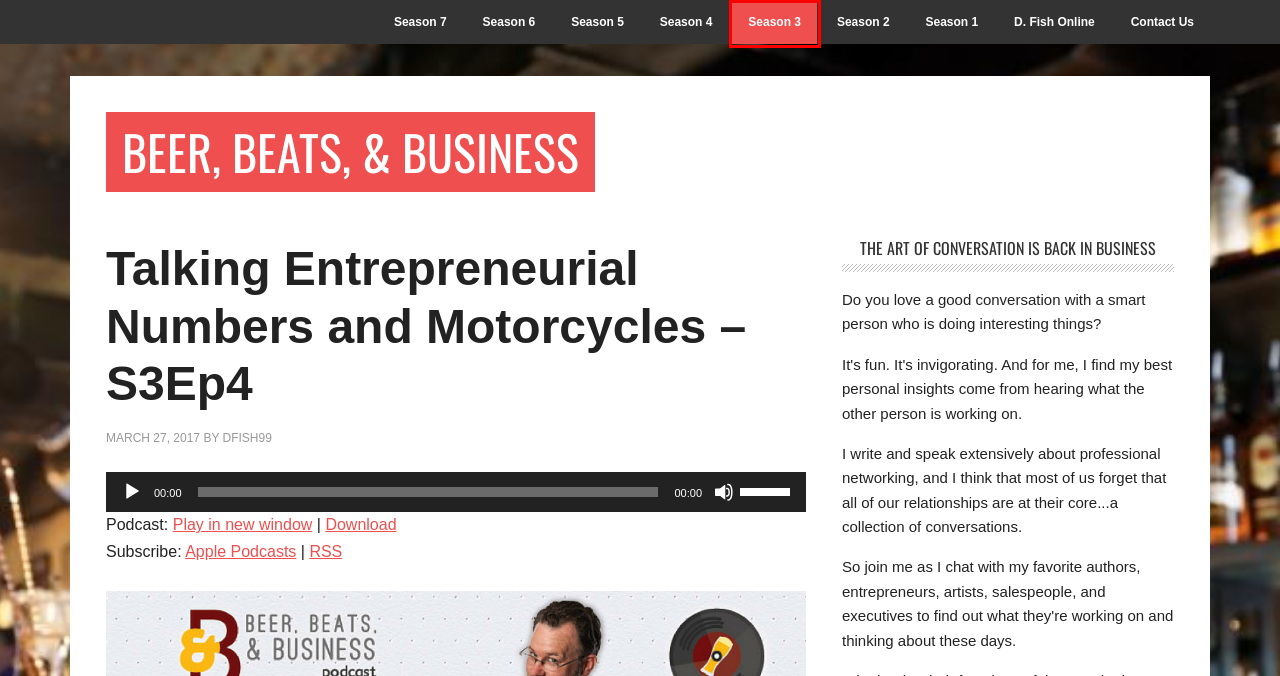Take a look at the provided webpage screenshot featuring a red bounding box around an element. Select the most appropriate webpage description for the page that loads after clicking on the element inside the red bounding box. Here are the candidates:
A. Beer, Beats, and Business
B. Season 2 Archives - Beer, Beats, & Business
C. Season 5 Archives - Beer, Beats, & Business
D. Season 7 Archives - Beer, Beats, & Business
E. Season 1 Archives - Beer, Beats, & Business
F. Season 4 Archives - Beer, Beats, & Business
G. Beer, Beats, & Business -
H. Season 3 Archives - Beer, Beats, & Business

H